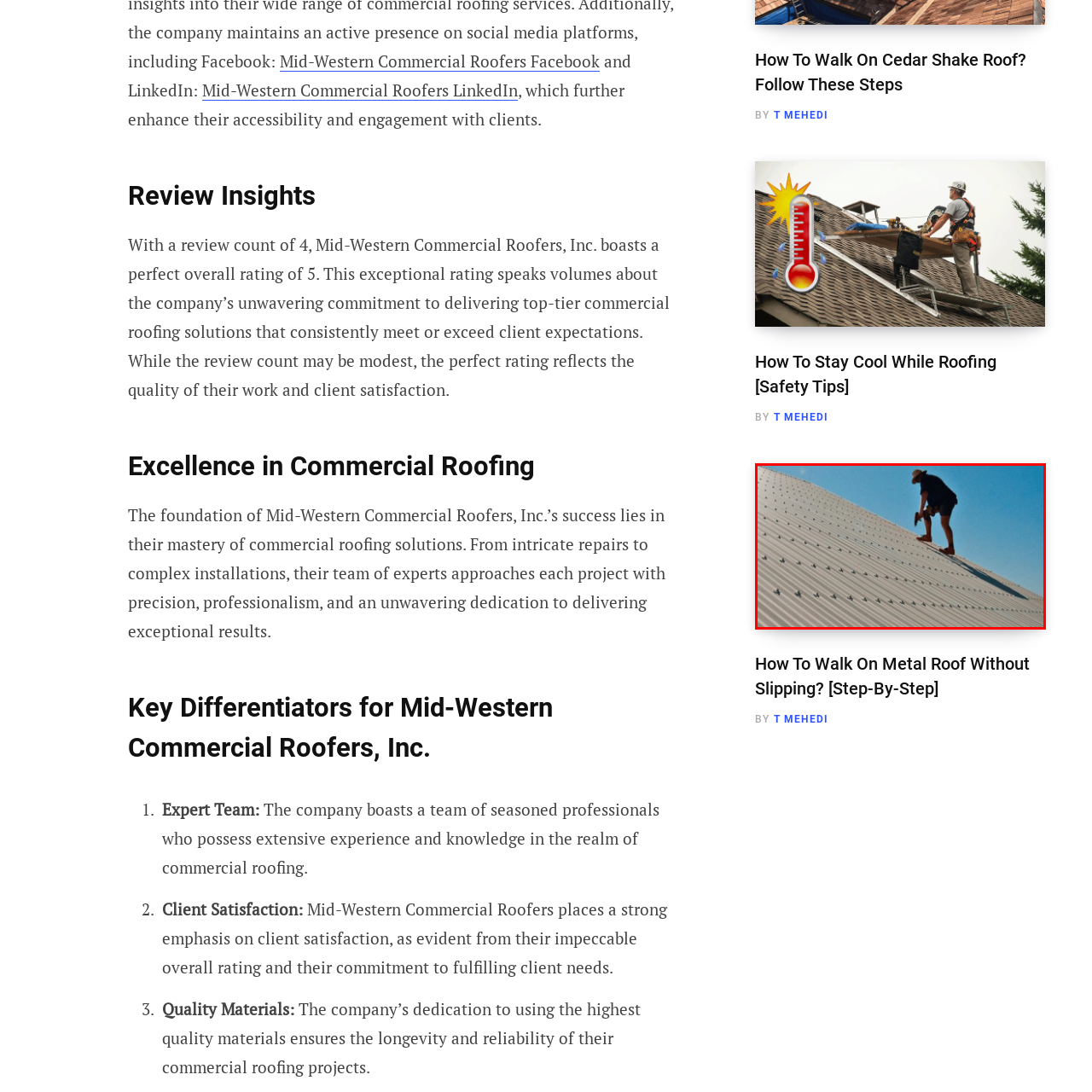Observe the content inside the red rectangle and respond to the question with one word or phrase: 
What is the weather condition in the image?

Clear blue skies